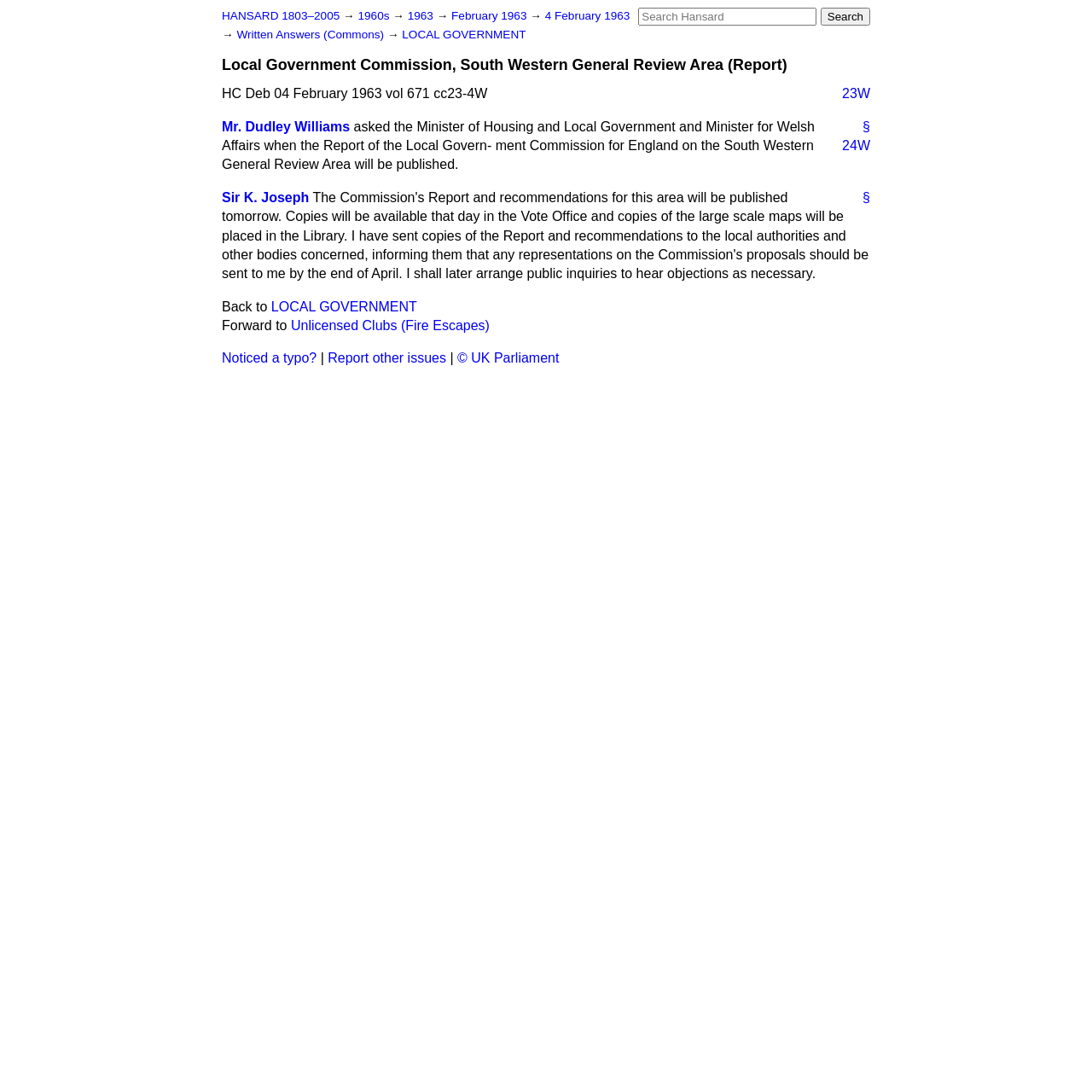Determine the bounding box coordinates of the clickable area required to perform the following instruction: "Go to Hansard 1803-2005". The coordinates should be represented as four float numbers between 0 and 1: [left, top, right, bottom].

[0.203, 0.009, 0.311, 0.02]